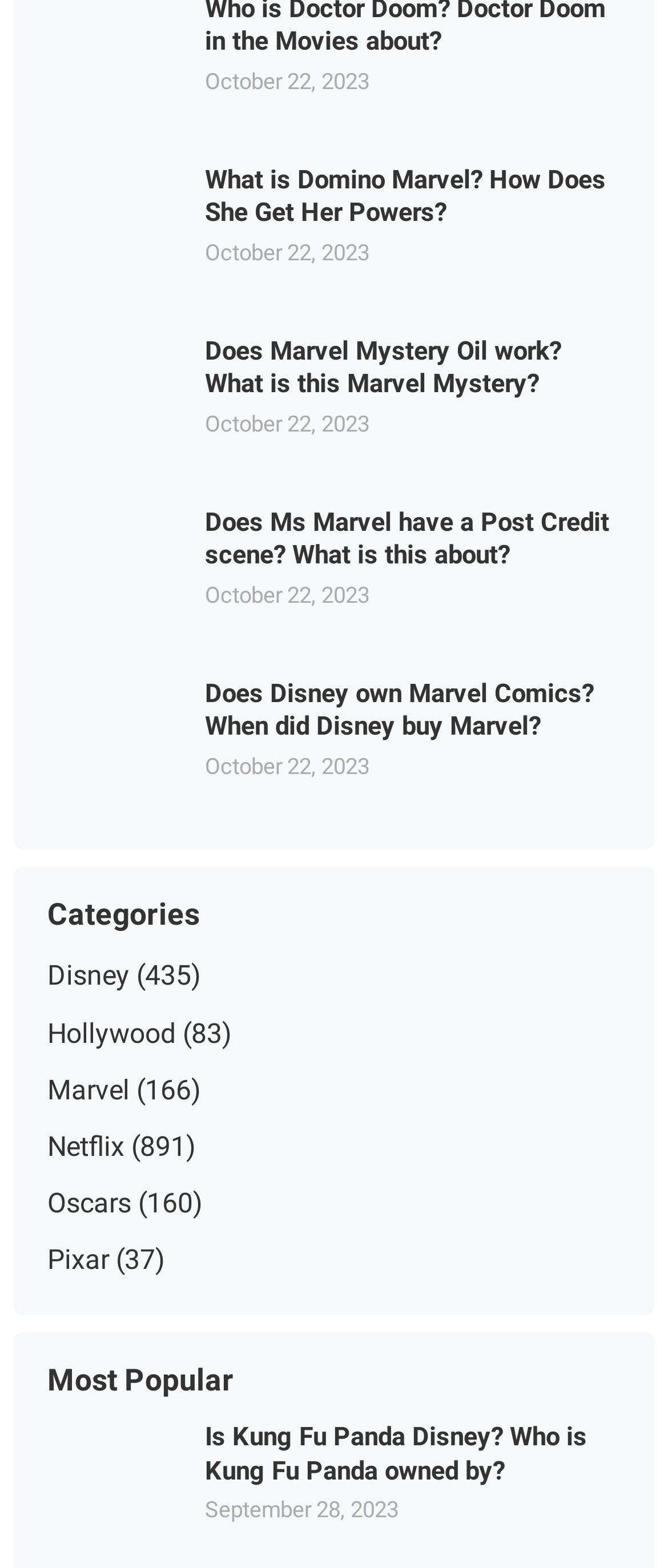Identify the bounding box coordinates of the clickable region required to complete the instruction: "Check the most popular topic about Kung Fu Panda Disney". The coordinates should be given as four float numbers within the range of 0 and 1, i.e., [left, top, right, bottom].

[0.071, 0.907, 0.276, 0.994]